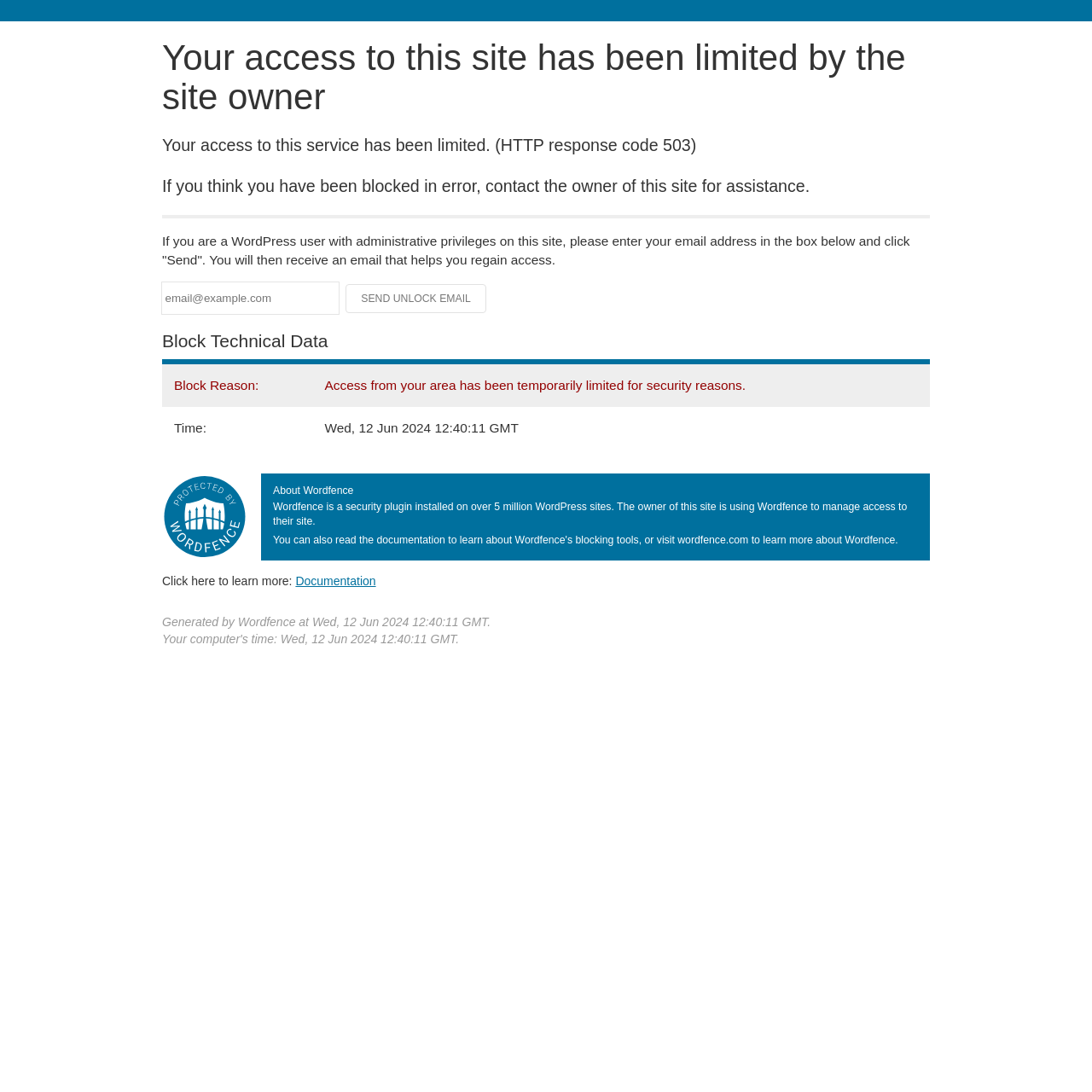Give a one-word or short-phrase answer to the following question: 
What is the current status of the 'Send Unlock Email' button?

Disabled